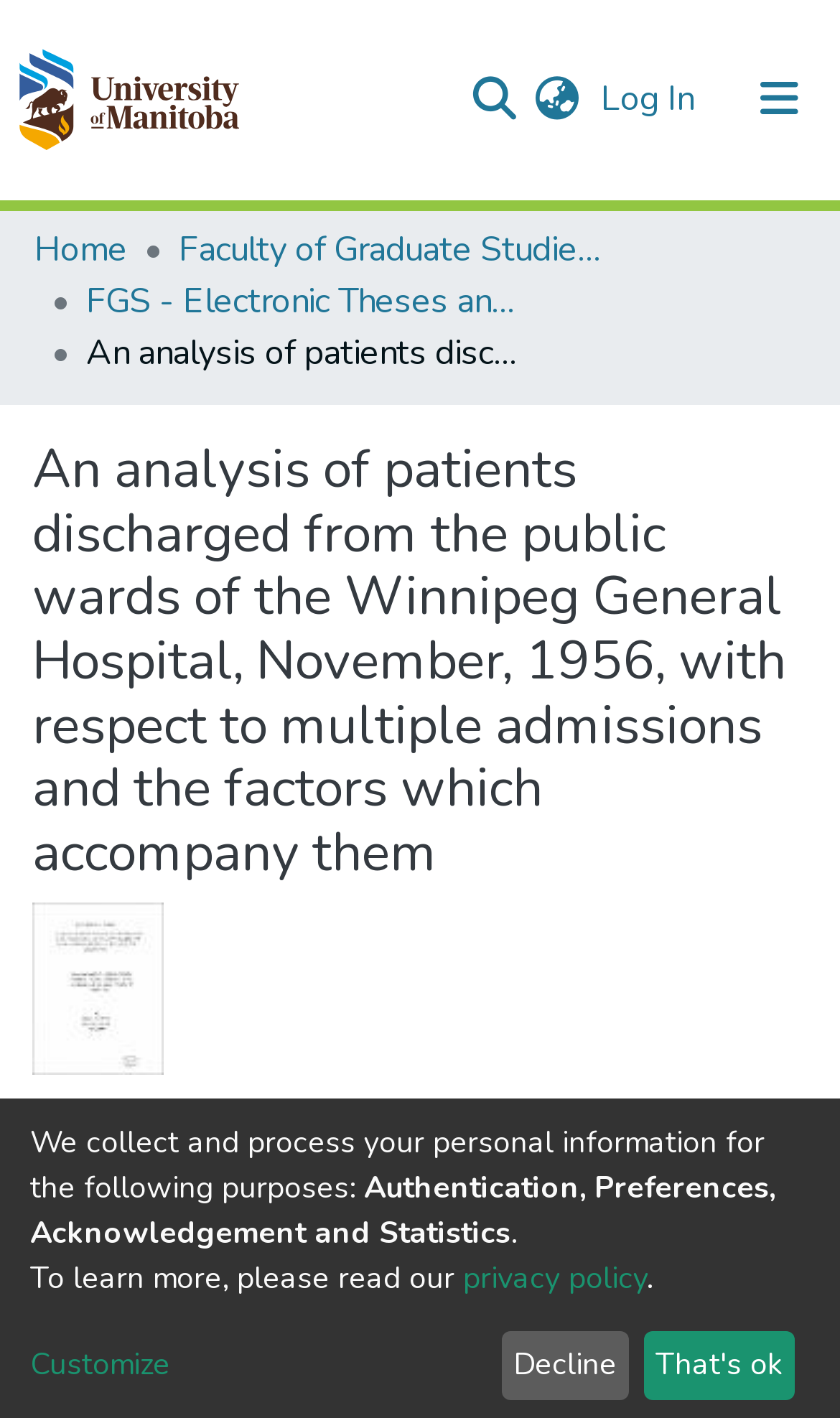Please answer the following query using a single word or phrase: 
What is the purpose of collecting personal information?

Authentication, Preferences, Acknowledgement and Statistics